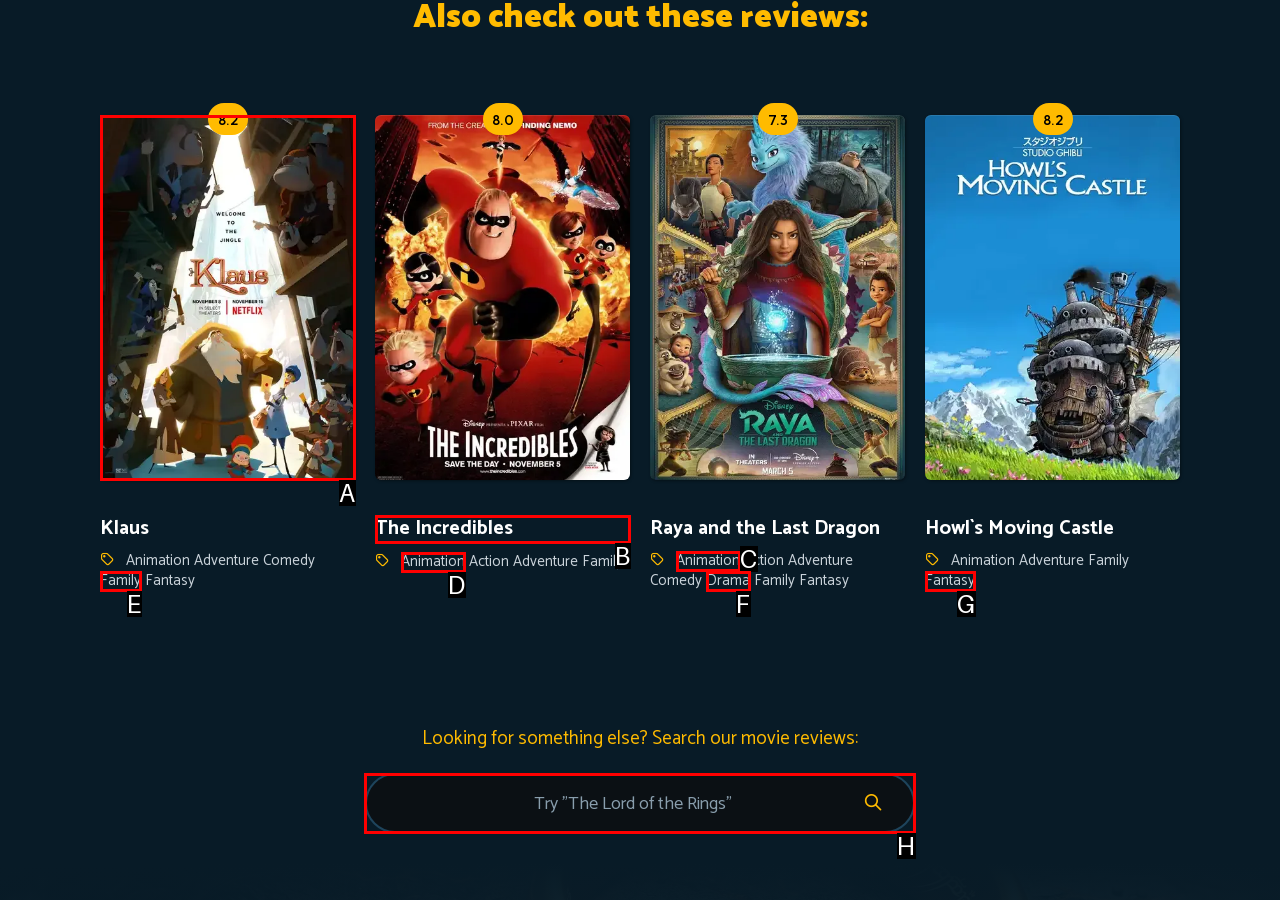Select the HTML element that should be clicked to accomplish the task: search for a movie Reply with the corresponding letter of the option.

H